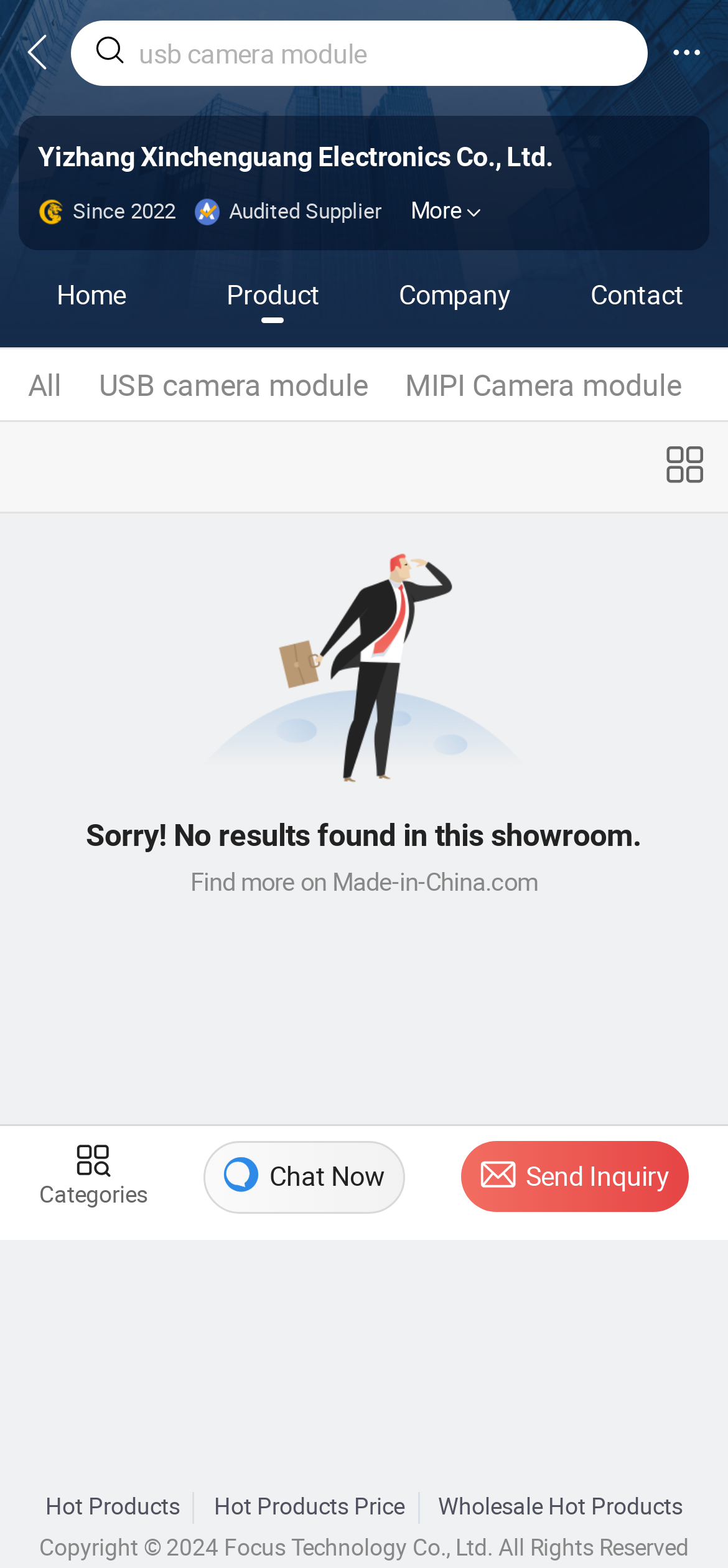Determine the bounding box coordinates for the area that should be clicked to carry out the following instruction: "Send Inquiry".

[0.634, 0.728, 0.946, 0.773]